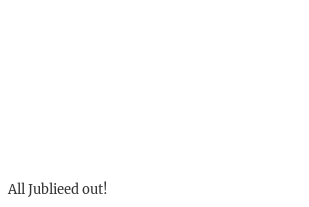Describe every aspect of the image in depth.

The image features the phrase "All Jubileed out!" prominently displayed, suggesting a lighthearted and festive tone likely associated with Jubilee celebrations. This text may reflect a playful sentiment of exhaustion or contentment following a joyful event. The context implies a scene filled with celebration, perhaps a tea party or gathering, capturing the spirit of community and enjoyment that often accompanies such festivities. The visual presentation of the phrase evokes a sense of camaraderie and shared experiences among participants in the jubilation.